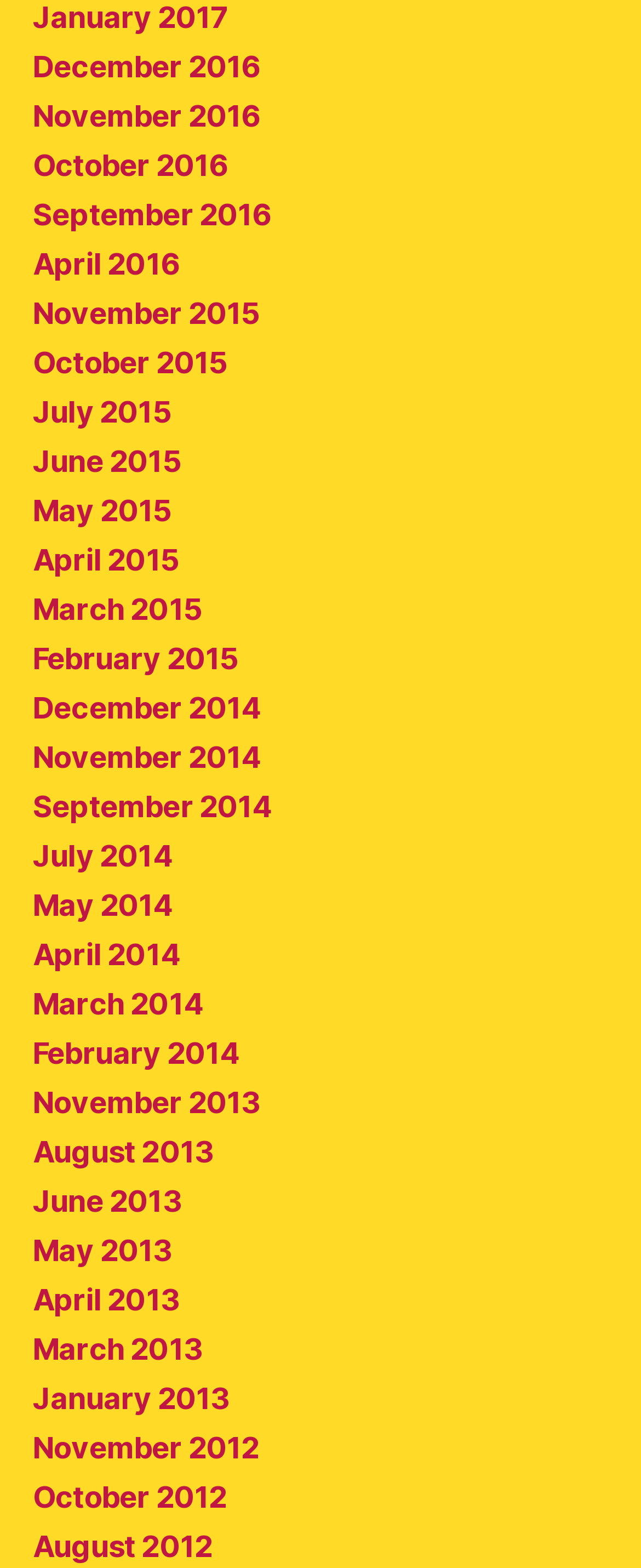Determine the bounding box coordinates of the clickable region to execute the instruction: "Read April 2014 news". The coordinates should be four float numbers between 0 and 1, denoted as [left, top, right, bottom].

[0.051, 0.598, 0.28, 0.62]